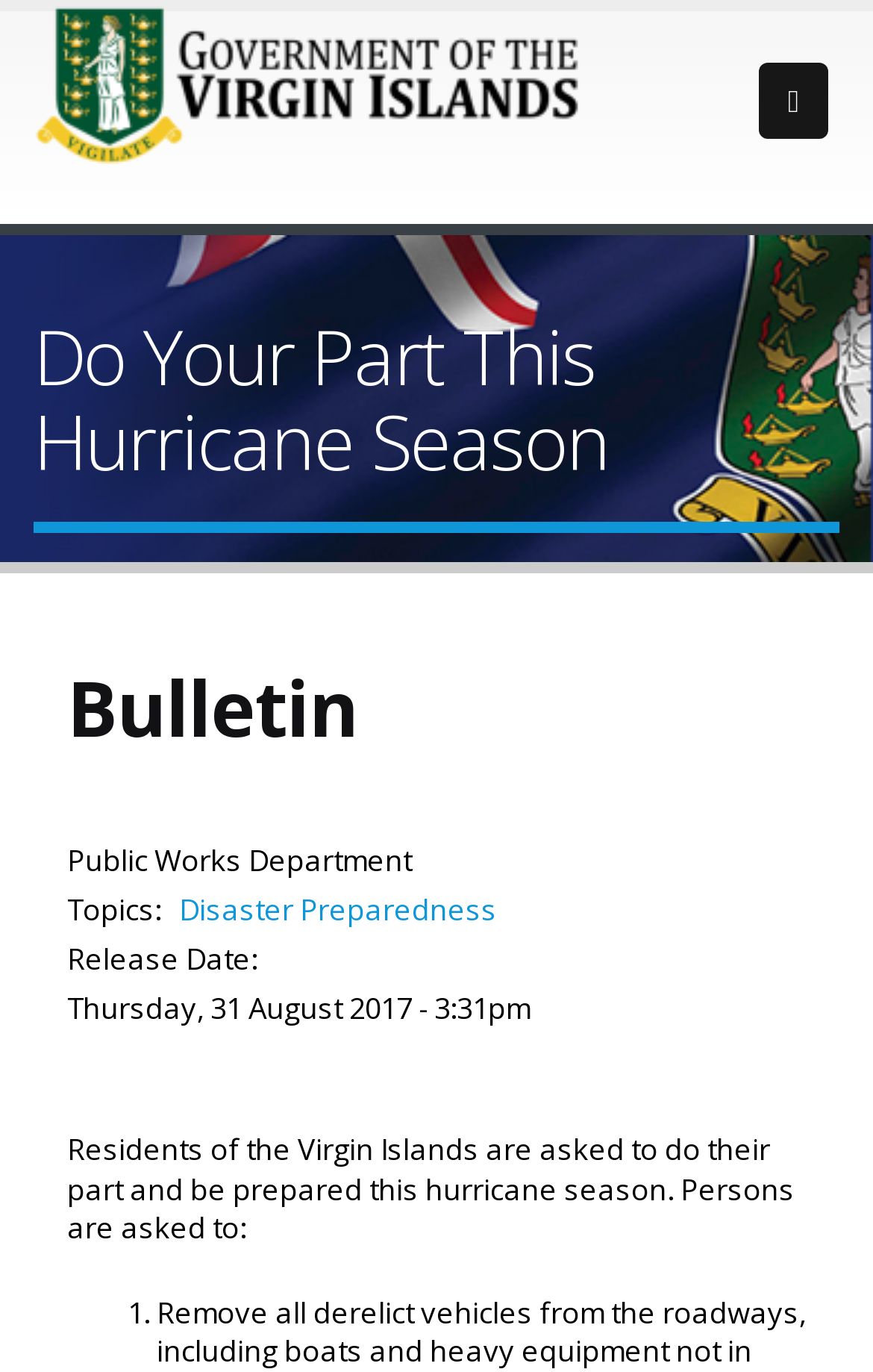How many list markers are there?
Please provide a comprehensive answer based on the information in the image.

I found the answer by looking at the ListMarker element with the text '1.' which is located at [0.146, 0.943, 0.179, 0.97]. This is the only list marker I found on the webpage.